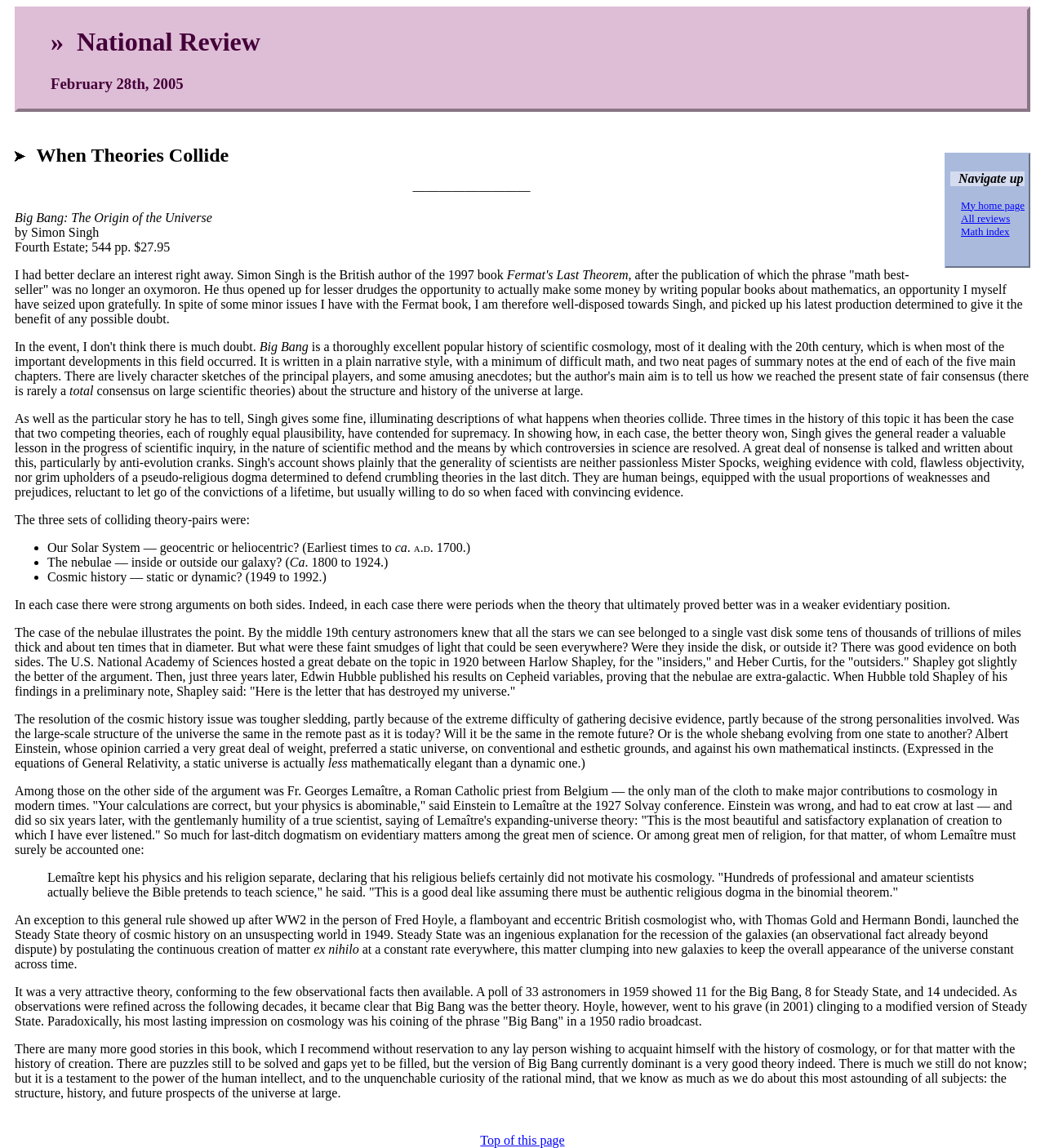What is the name of the priest who contributed to cosmology?
Could you give a comprehensive explanation in response to this question?

I found the answer by reading the text 'Among those on the other side of the argument was Fr. Georges Lemaître, a Roman Catholic priest from Belgium'.